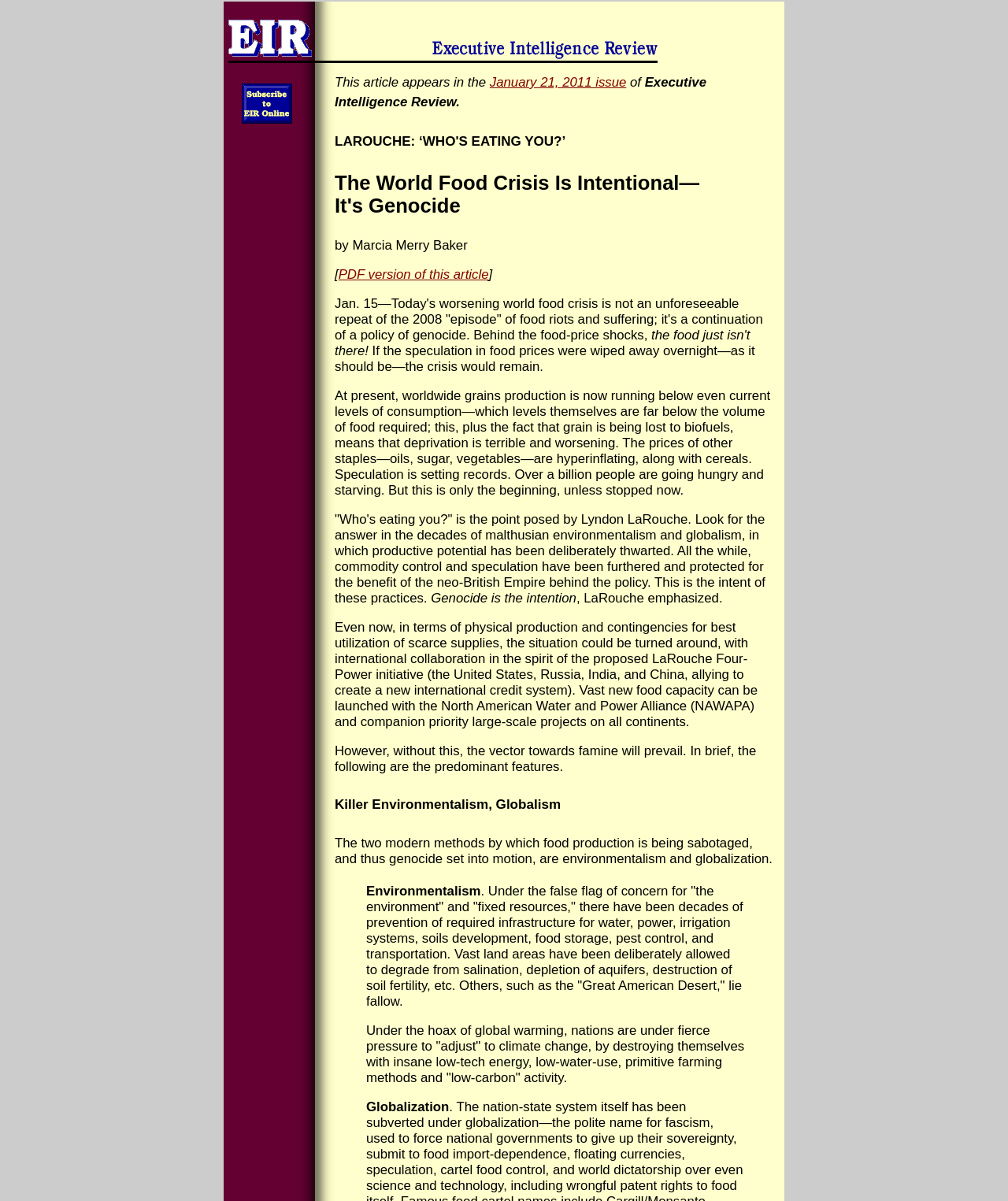Analyze the image and deliver a detailed answer to the question: What is the name of the publication?

I found the publication's name by looking at the static text element that says 'of Executive Intelligence Review.' which is located near the top of the page and below the link to the January 21, 2011 issue.